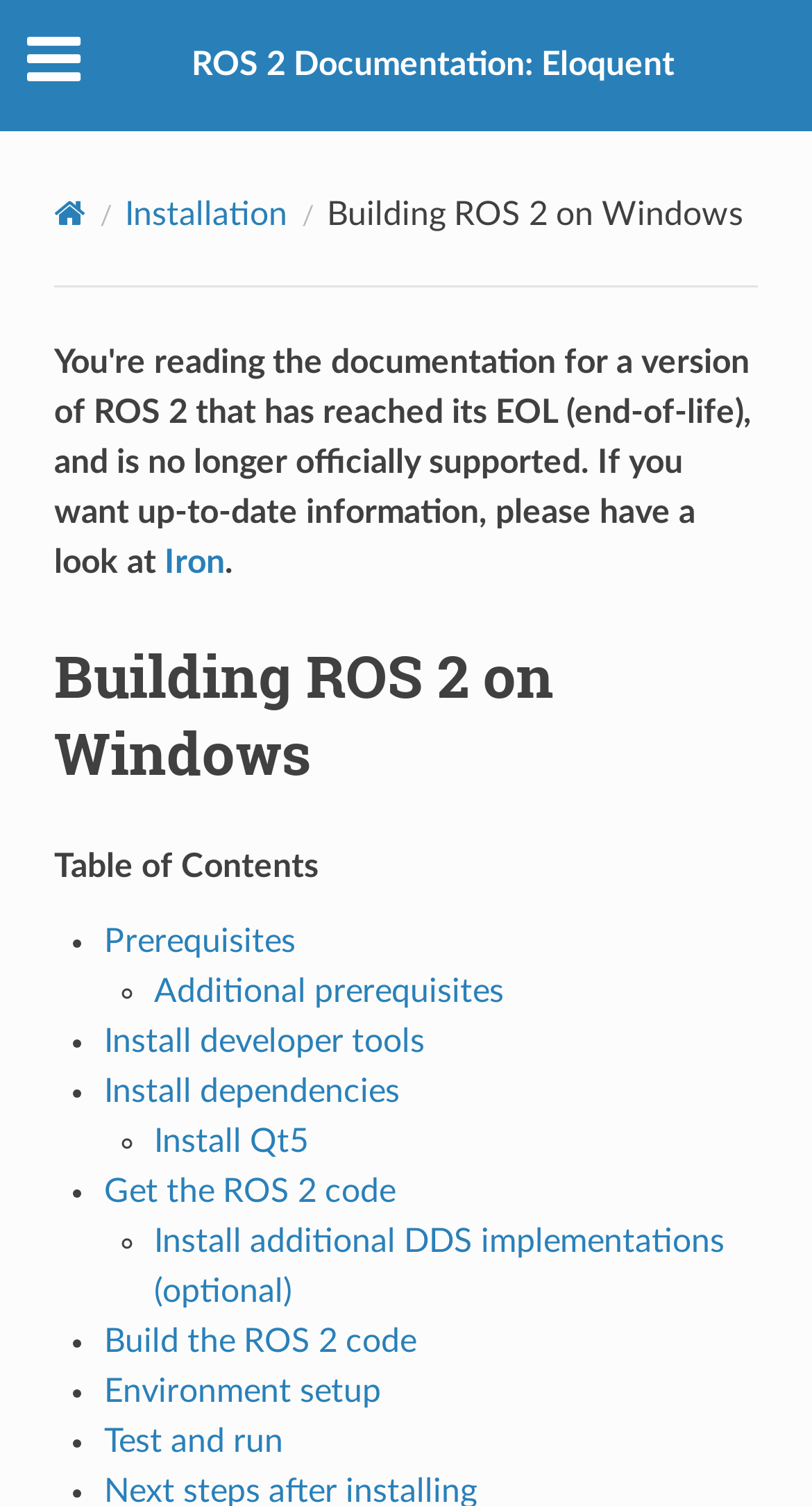Specify the bounding box coordinates of the area that needs to be clicked to achieve the following instruction: "Visit the board index".

None